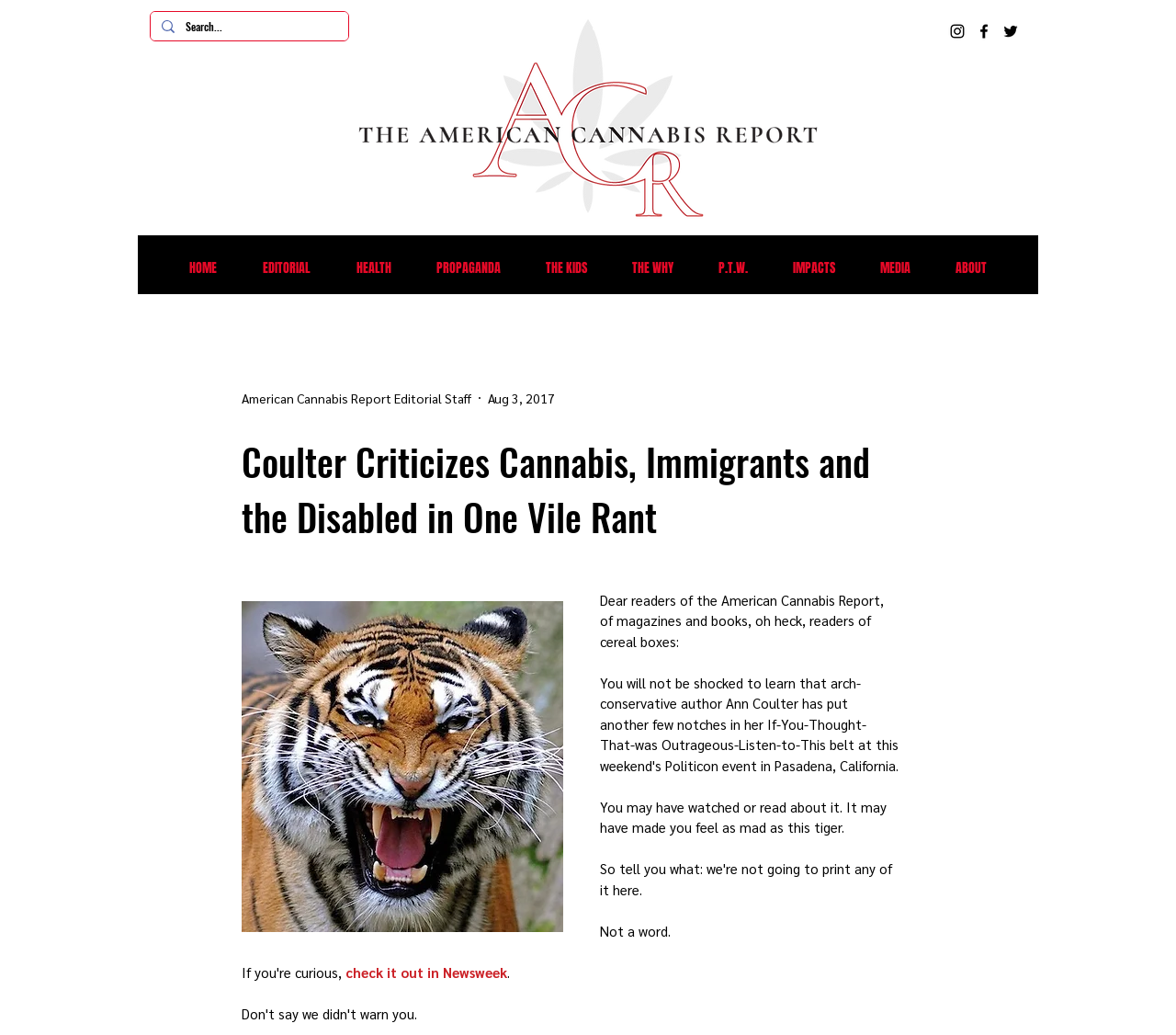Generate a comprehensive description of the webpage.

This webpage appears to be an article from the American Cannabis Report, with a focus on a controversial rant by Ann Coulter. At the top of the page, there is a search bar with a magnifying glass icon, accompanied by a small image. To the right of the search bar, there is a logo for the American Cannabis Report.

Below the search bar, there is a social media bar with links to Instagram, Facebook, and Twitter, each represented by a small icon. 

The main navigation menu is located below the social media bar, with links to various sections of the website, including HOME, EDITORIAL, HEALTH, and others.

The article itself is titled "Coulter Criticizes Cannabis, Immigrants and the Disabled in One Vile Rant" and is accompanied by a button and a heading. The article begins with a paragraph that addresses the readers of the American Cannabis Report, mentioning magazines, books, and even cereal boxes. The text then describes a potentially infuriating event, comparing the reader's emotions to those of a tiger. The article continues with a few more paragraphs, including a link to a Newsweek article.

There are no images within the article itself, but there are several icons and logos scattered throughout the page.